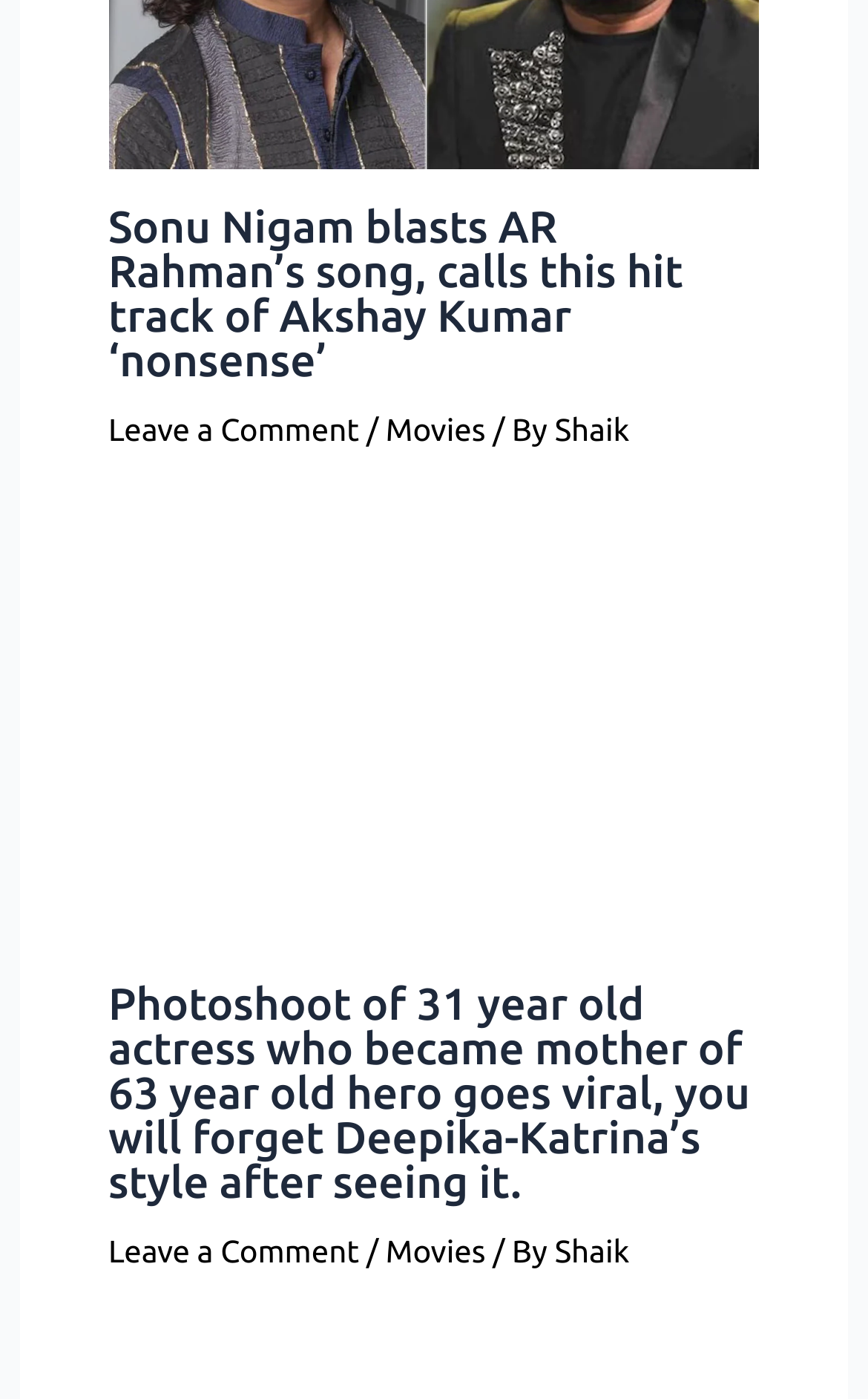Specify the bounding box coordinates of the element's area that should be clicked to execute the given instruction: "Read the article by Shaik". The coordinates should be four float numbers between 0 and 1, i.e., [left, top, right, bottom].

[0.639, 0.882, 0.725, 0.908]